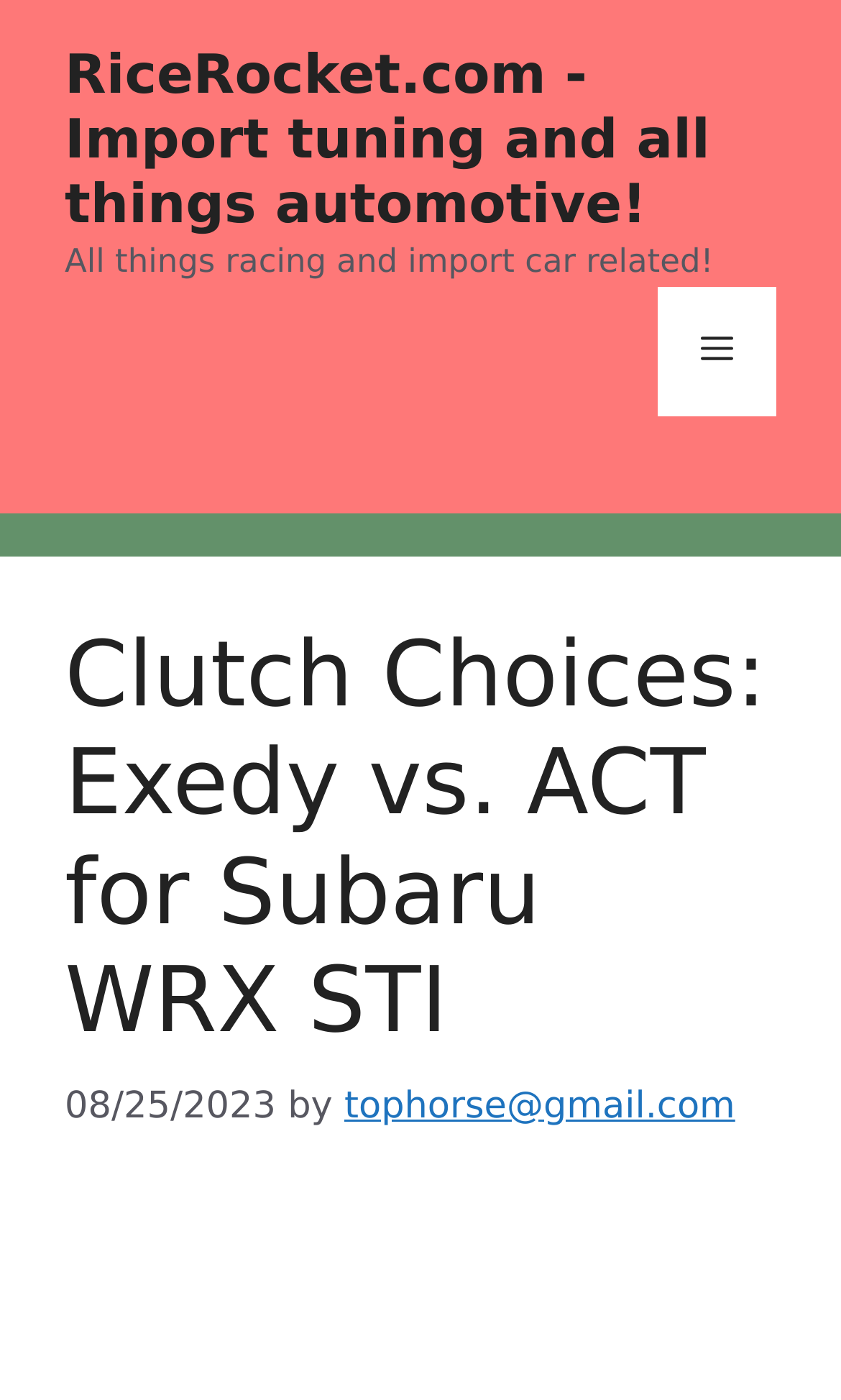What is the topic of the article?
Answer with a single word or phrase, using the screenshot for reference.

Clutch choices for Subaru WRX STI